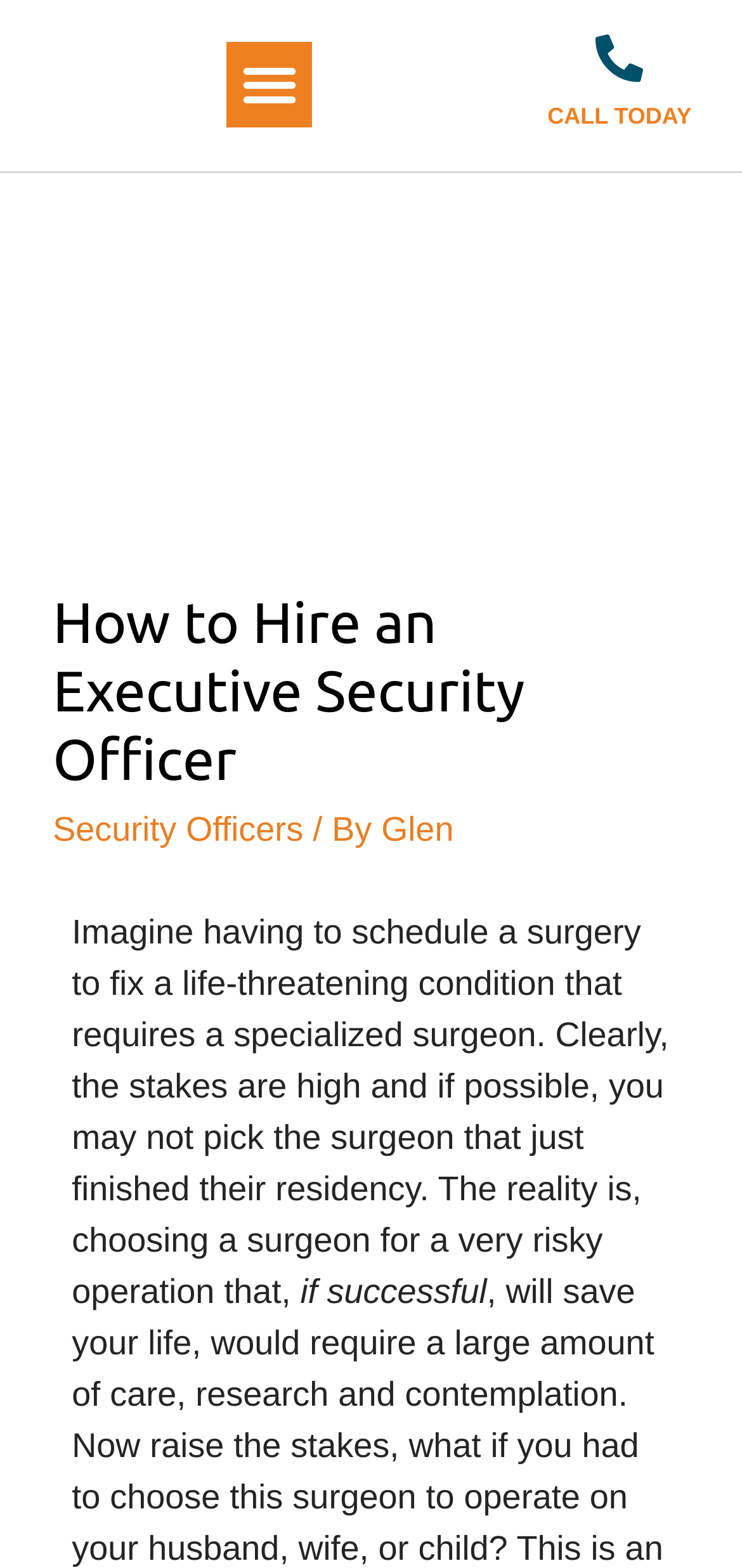Answer this question using a single word or a brief phrase:
What is the executive security guard doing in the image?

Standing near executive